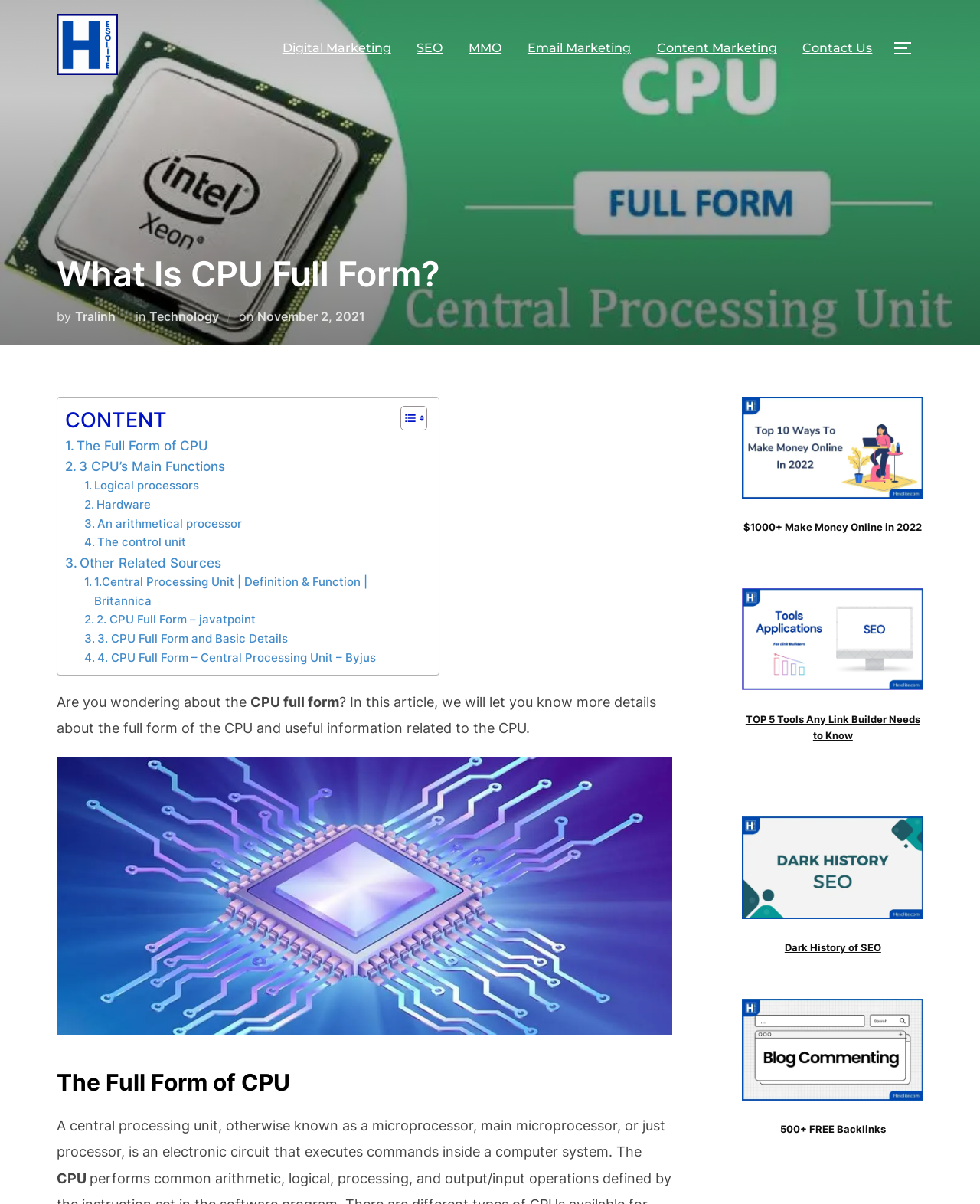Identify the bounding box coordinates of the clickable region to carry out the given instruction: "Read the article by Tralinh".

[0.076, 0.256, 0.118, 0.269]